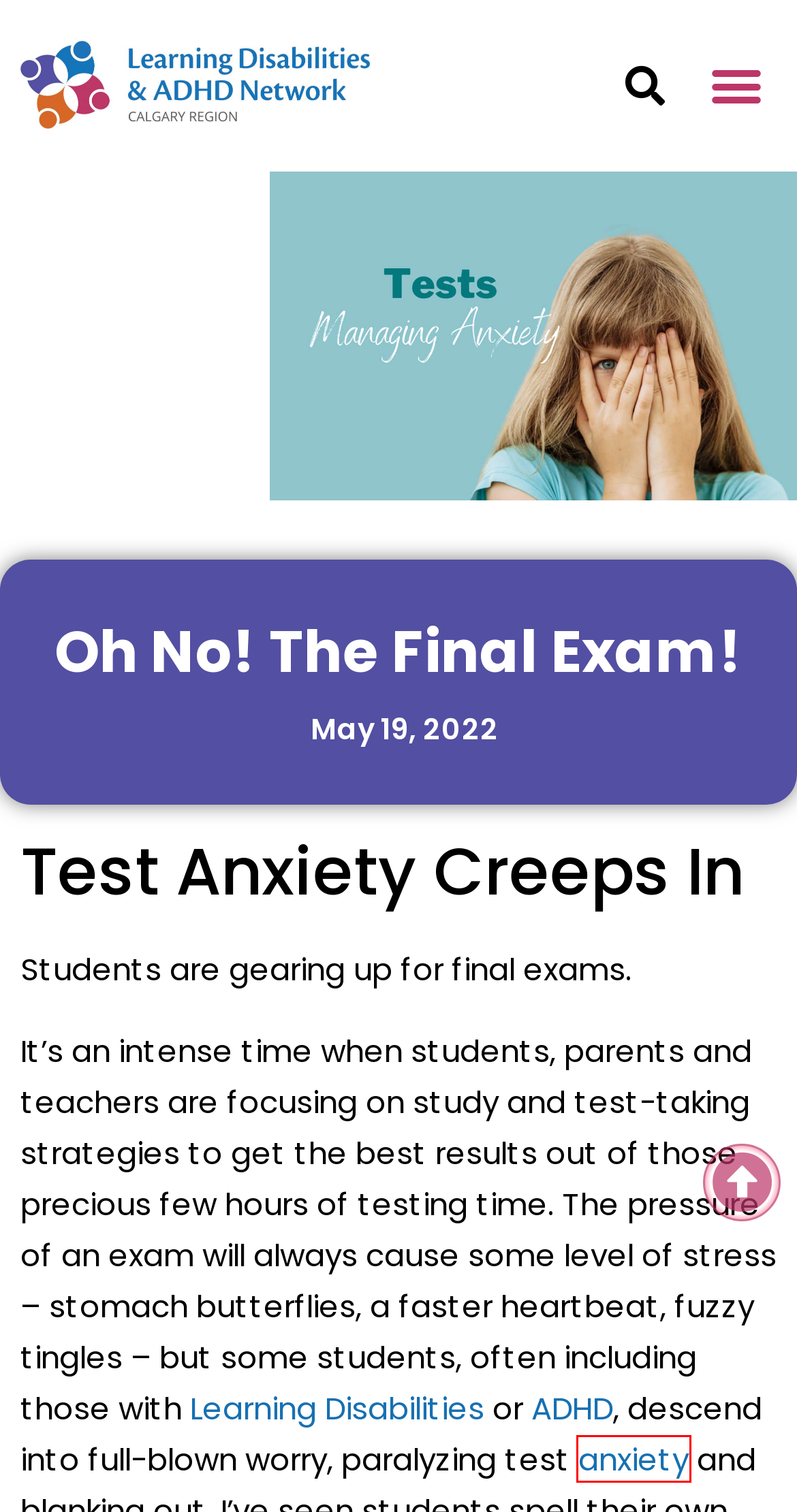Examine the screenshot of a webpage with a red rectangle bounding box. Select the most accurate webpage description that matches the new webpage after clicking the element within the bounding box. Here are the candidates:
A. Burnout: Find Your Spark Again
B. Related Challenges with LD & ADHD - LD & ADHD Network Calgary
C. Advocating for Yourself in Post-Secondary
D. We’re New Here…What Do We Need to Know?
E. Dear Little One...| LD & ADHD Network Calgary
F. Calgary Marketing Agency | Digital Marketing Agency CAYK
G. Psychologists and Self-Advocacy - LD & ADHD Network
H. May 19, 2022 - LD & ADHD Network

B